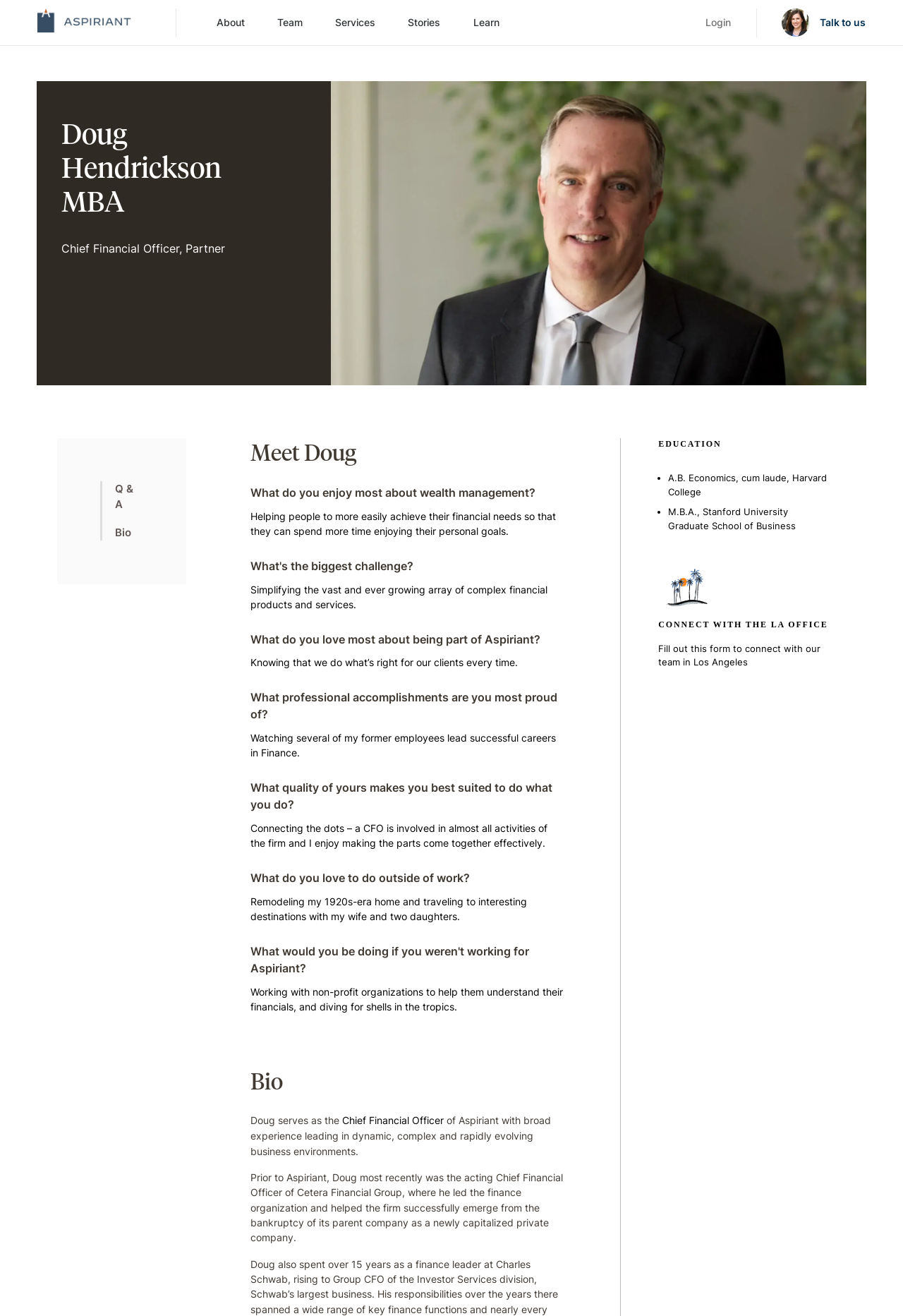Indicate the bounding box coordinates of the element that needs to be clicked to satisfy the following instruction: "Learn more about Aspiriant". The coordinates should be four float numbers between 0 and 1, i.e., [left, top, right, bottom].

[0.524, 0.011, 0.553, 0.023]